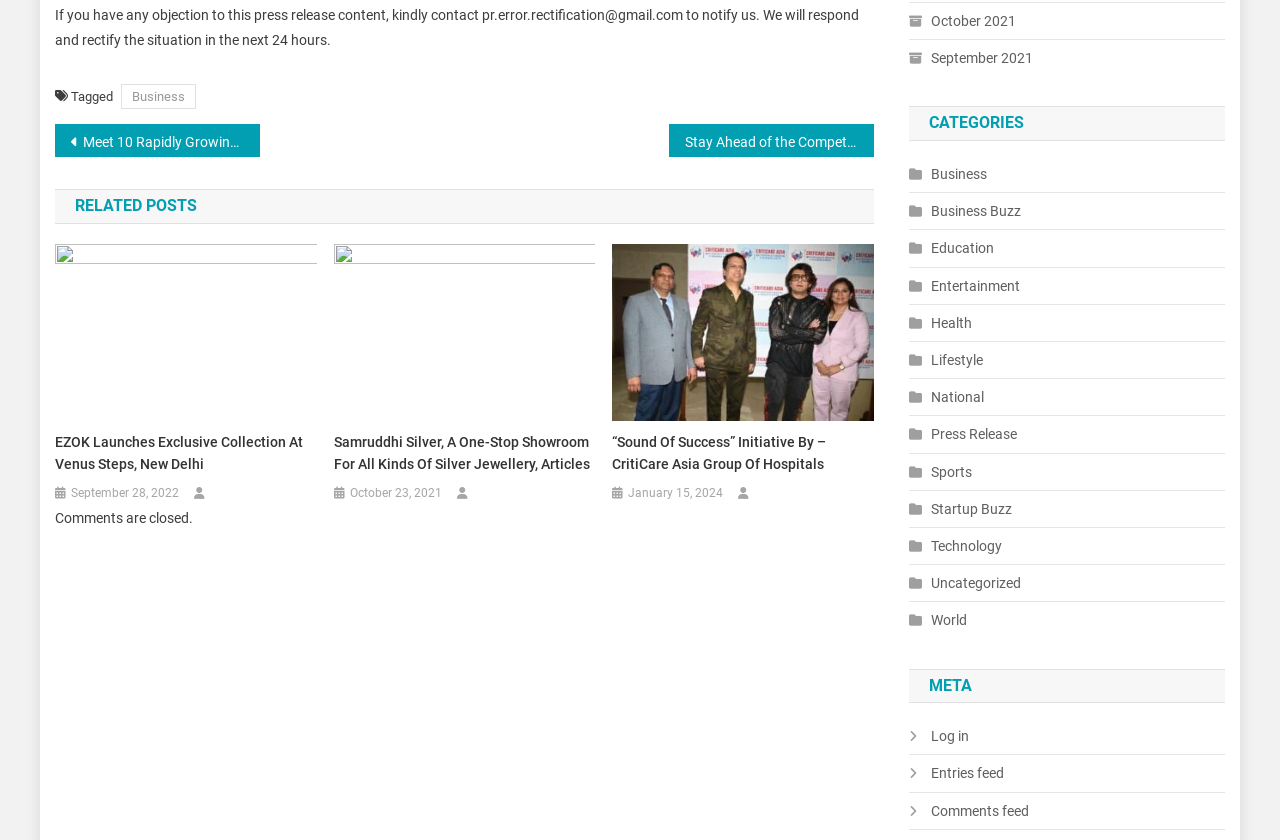Specify the bounding box coordinates of the element's area that should be clicked to execute the given instruction: "Read 'EZOK Launches Exclusive Collection At Venus Steps, New Delhi' article". The coordinates should be four float numbers between 0 and 1, i.e., [left, top, right, bottom].

[0.043, 0.514, 0.248, 0.566]